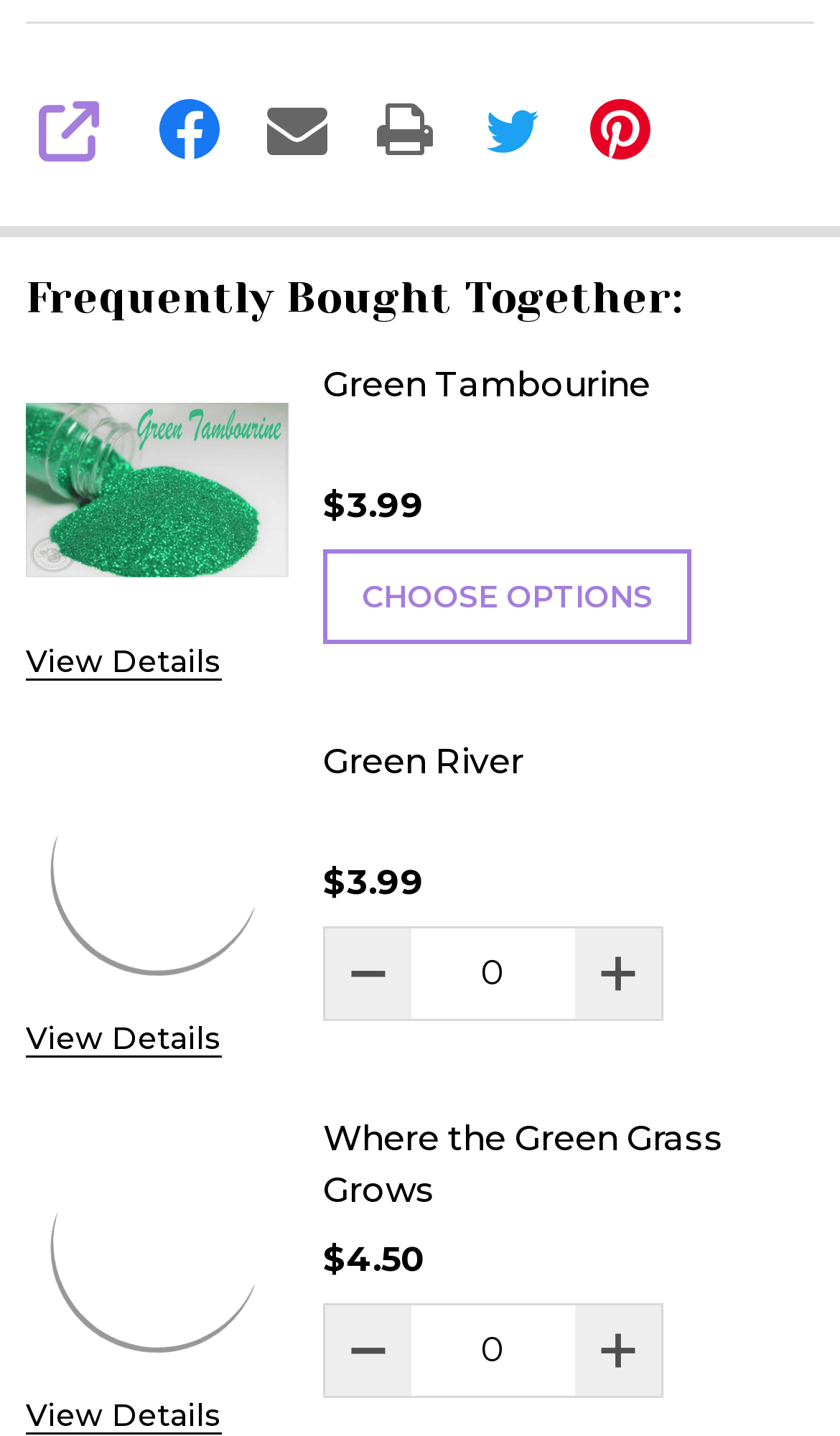What is the function of the 'DECREASE QUANTITY OF GREEN RIVER' button?
Using the image, answer in one word or phrase.

Decrease quantity